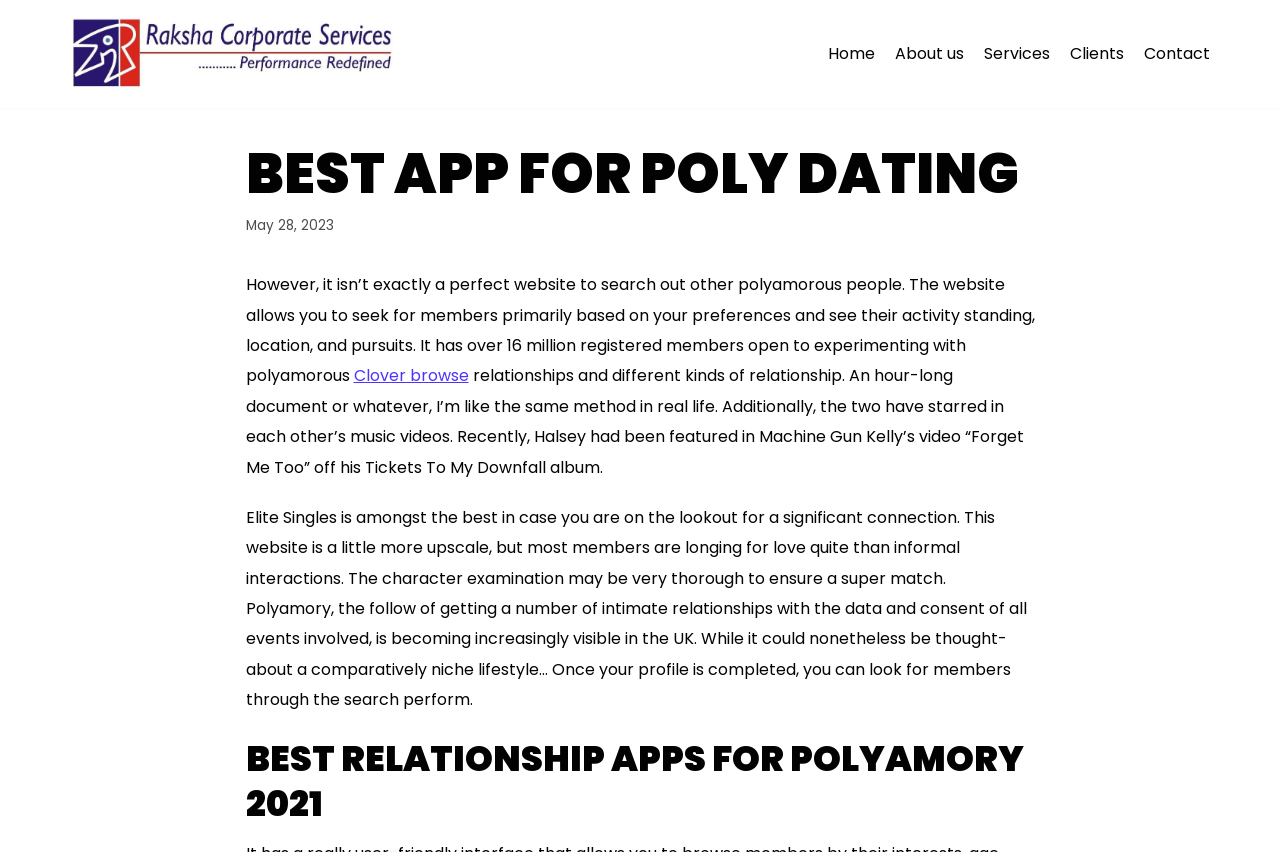Offer a detailed explanation of the webpage layout and contents.

The webpage is about poly dating and relationships, with a focus on the best apps for polyamory. At the top, there is a link to skip to the content and a link to the website's homepage, Rakshacorp.com. Below these links, there is a primary navigation menu with links to Home, About us, Services, Clients, and Contact.

The main content of the page is divided into sections. The first section has a heading "BEST APP FOR POLY DATING" and a time stamp "May 28, 2023". Below this, there is a paragraph of text discussing the limitations of a polyamorous dating website and its features, such as searching for members based on preferences and seeing their activity status, location, and interests. There is also a link to "Clover browse" within this paragraph.

The next section of text discusses relationships and different kinds of relationships, including a mention of Halsey and Machine Gun Kelly's music videos. This section is followed by a paragraph about Elite Singles, a dating website that is geared towards those seeking a serious connection. The text explains that the website has a thorough character examination to ensure a good match.

Finally, there is a heading "BEST RELATIONSHIP APPS FOR POLYAMORY 2021" at the bottom of the page. Overall, the webpage appears to be an article or blog post discussing polyamory and the best apps and websites for those interested in this lifestyle.